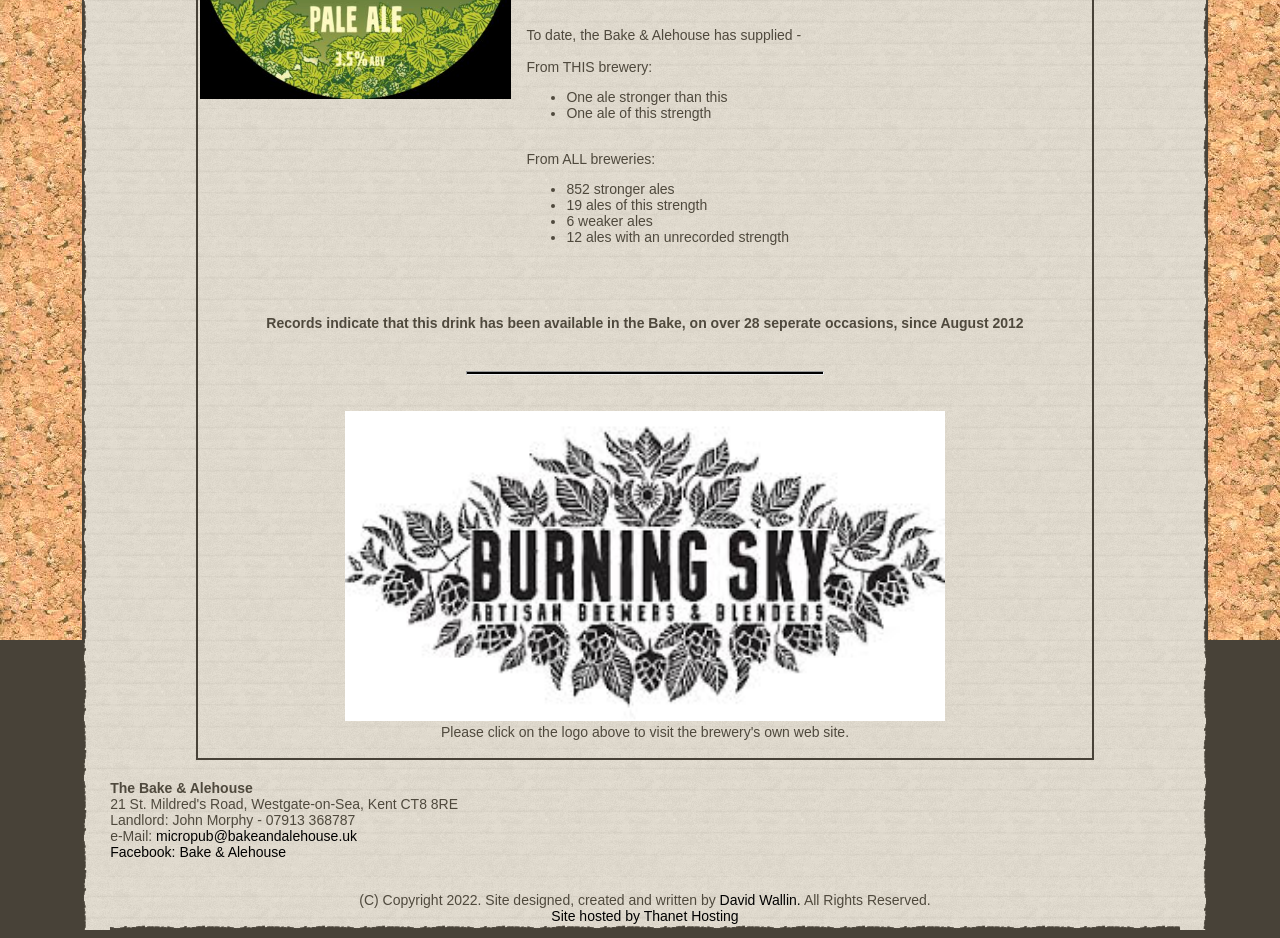Based on the description "parent_node: Plateau", find the bounding box of the specified UI element.

[0.27, 0.754, 0.738, 0.771]